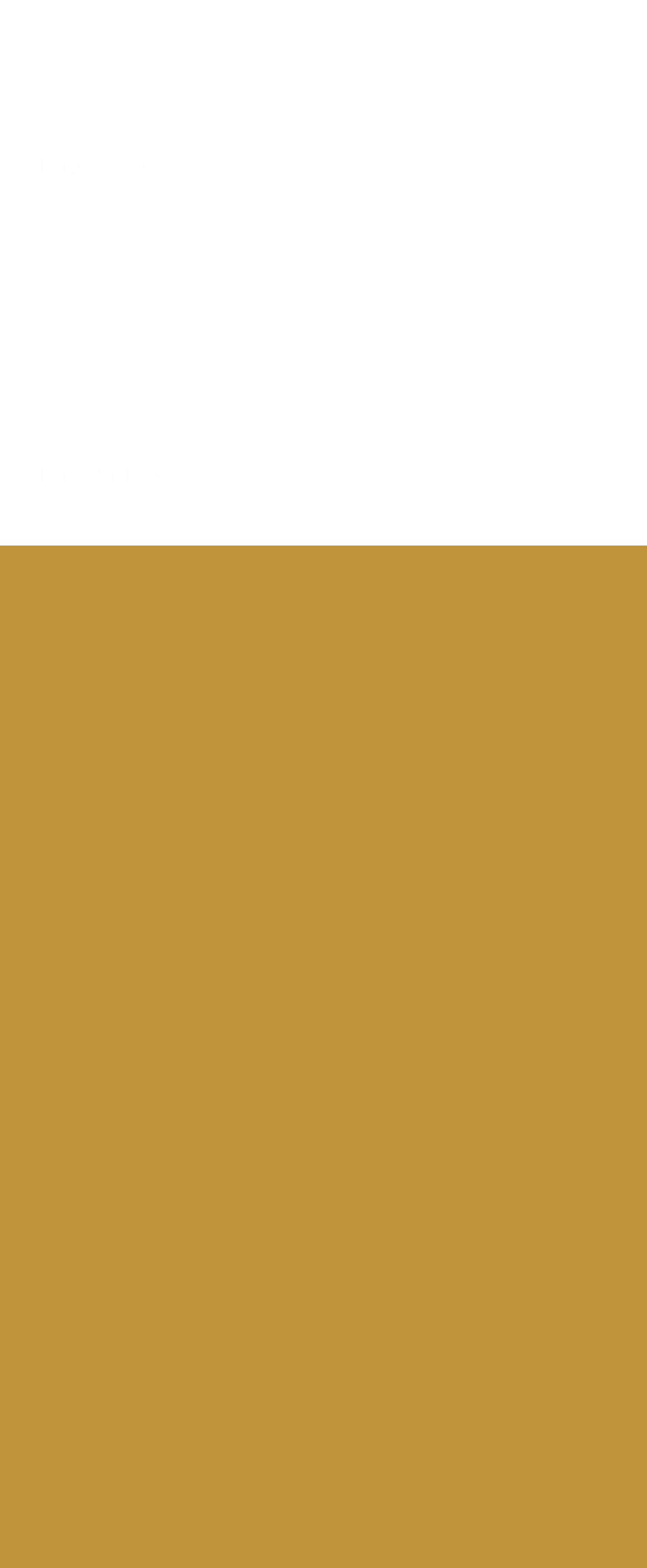How many locations are listed on the webpage?
Please provide a comprehensive answer based on the details in the screenshot.

I counted the number of location links under the 'Locations' heading, which are '126 S College Ave, Fort Collins, CO 80524' and '799 Higuera St, San Luis Obispo, CA 93401', so there are 2 locations listed.